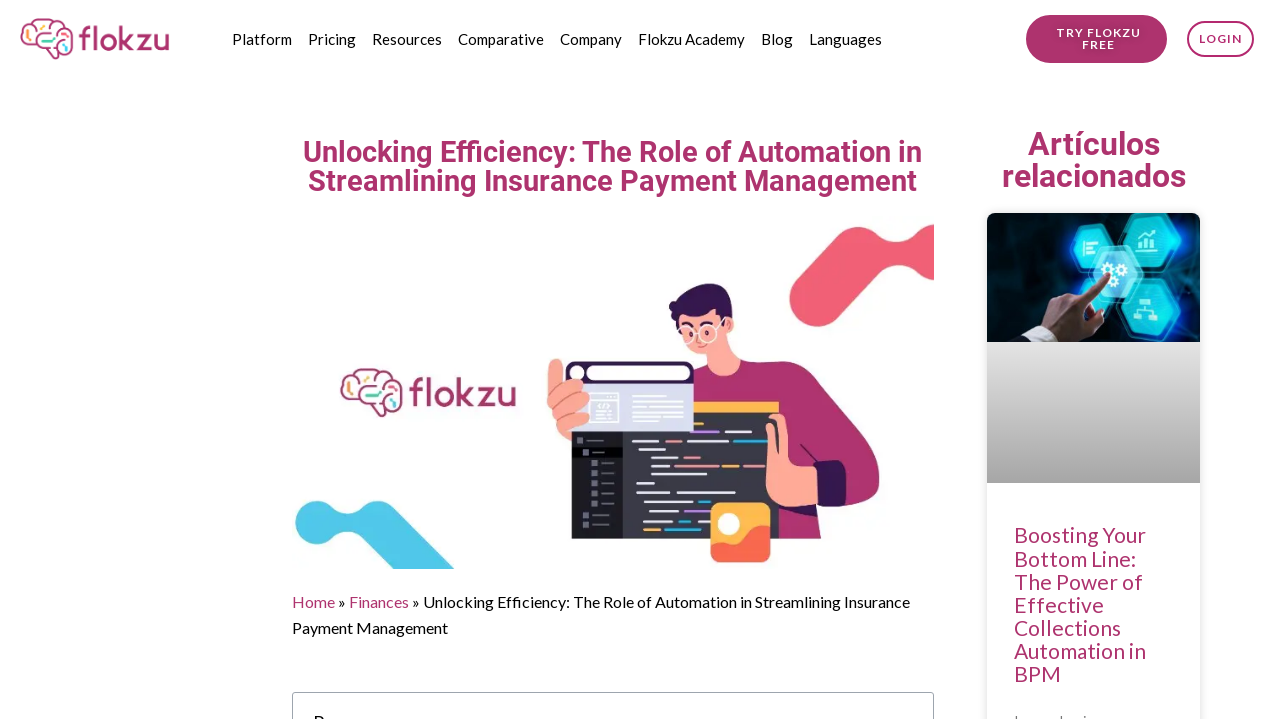Bounding box coordinates are given in the format (top-left x, top-left y, bottom-right x, bottom-right y). All values should be floating point numbers between 0 and 1. Provide the bounding box coordinate for the UI element described as: TRY FLOKZU FREE

[0.802, 0.021, 0.911, 0.088]